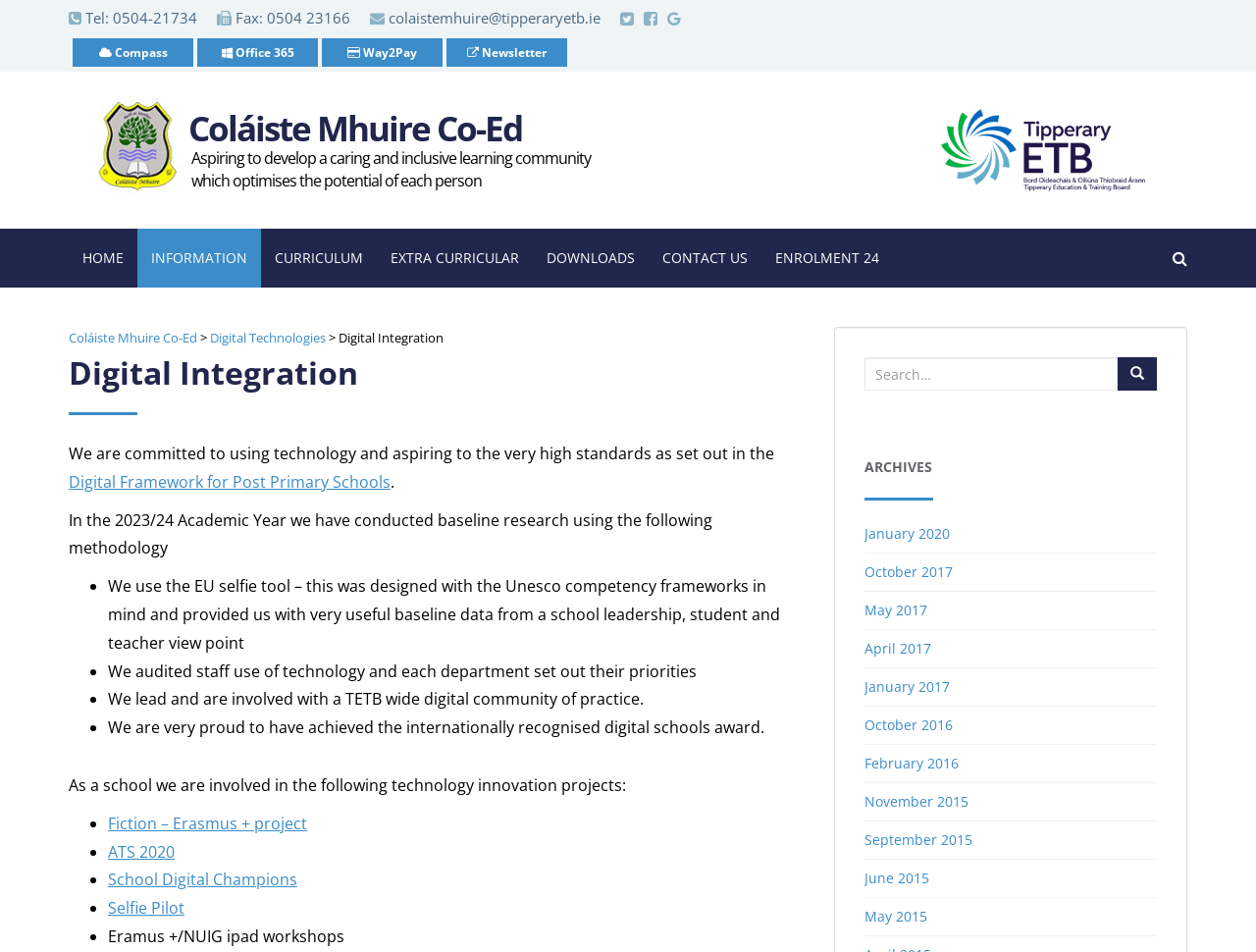Please respond in a single word or phrase: 
What is the purpose of the 'Digital Integration' section?

To describe the school's digital integration efforts